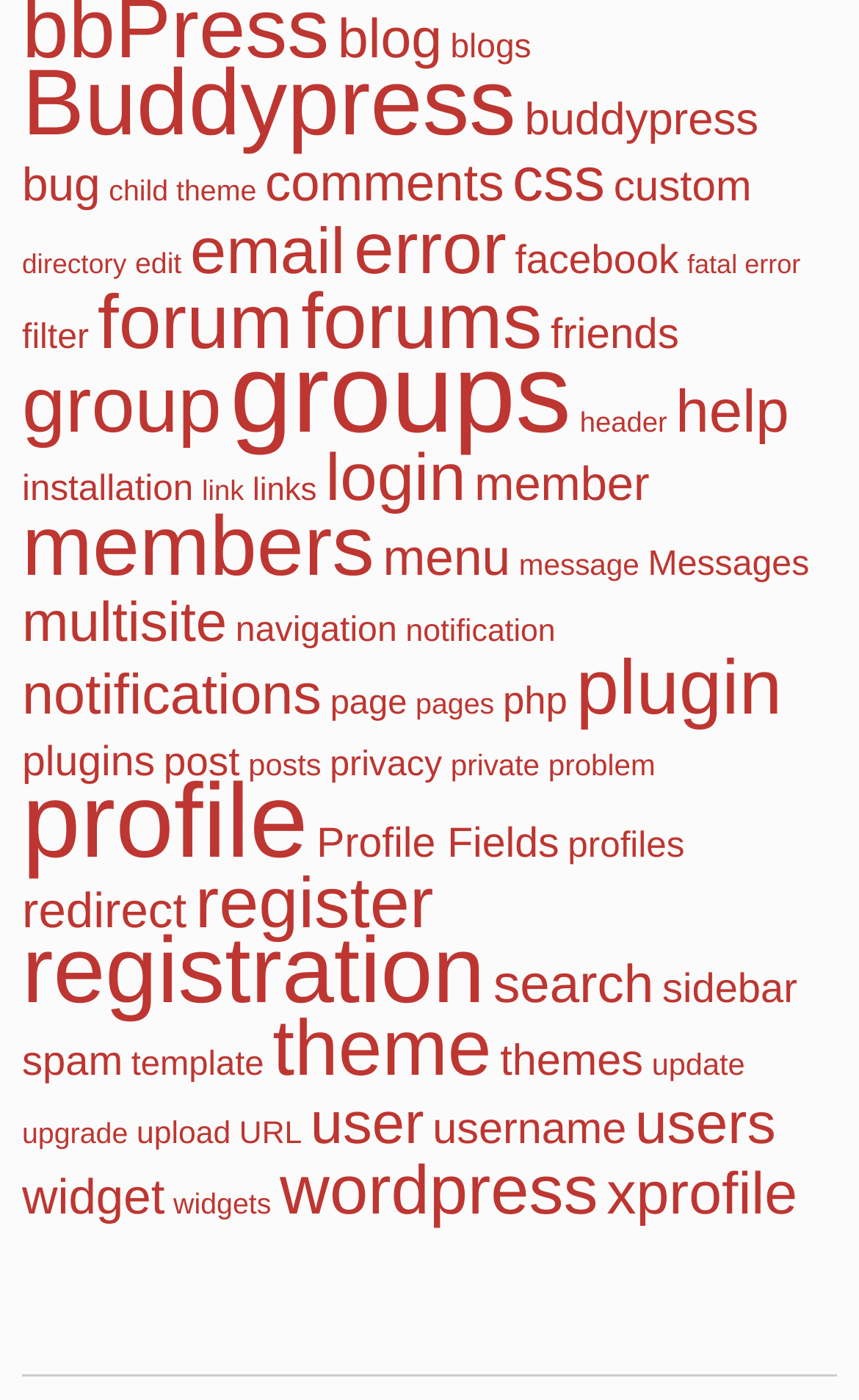Can you give a comprehensive explanation to the question given the content of the image?
How many items are related to 'groups'?

I found the link with the text 'groups' and checked its item count, which is 1,473.